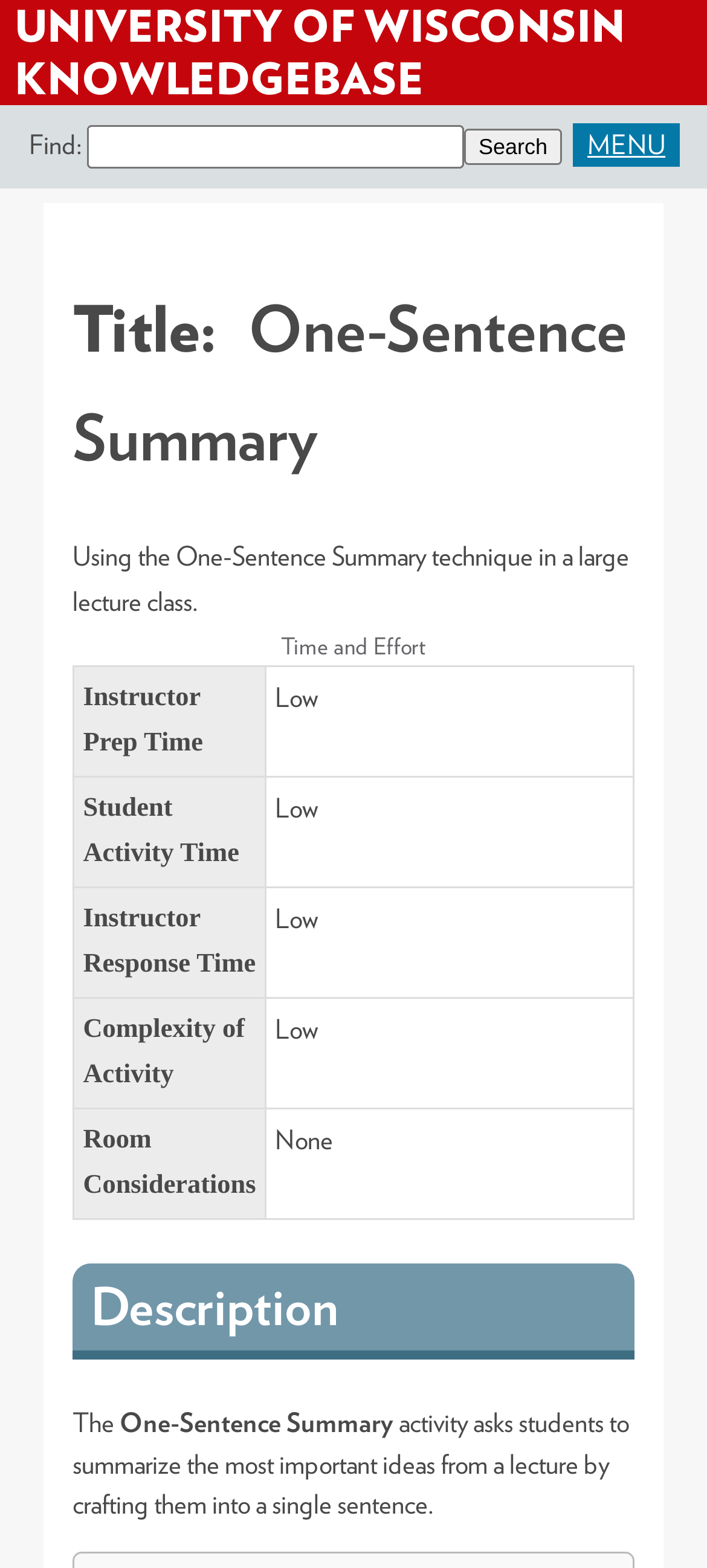Given the webpage screenshot and the description, determine the bounding box coordinates (top-left x, top-left y, bottom-right x, bottom-right y) that define the location of the UI element matching this description: Kate Rutherford

None